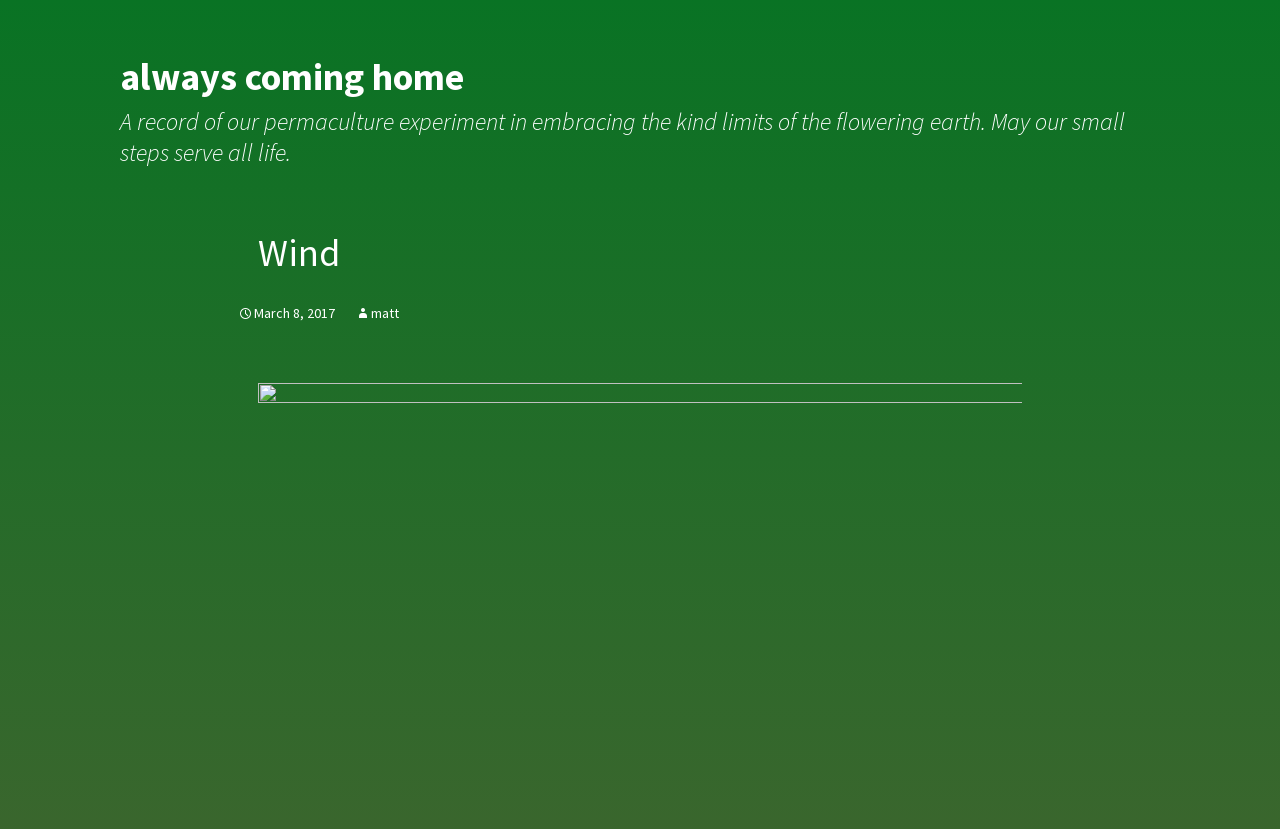What is the date mentioned on the webpage?
Answer the question with a detailed explanation, including all necessary information.

The date is mentioned in the link ' March 8, 2017' which is a child element of the header. The date is likely related to a specific event or post on the webpage.